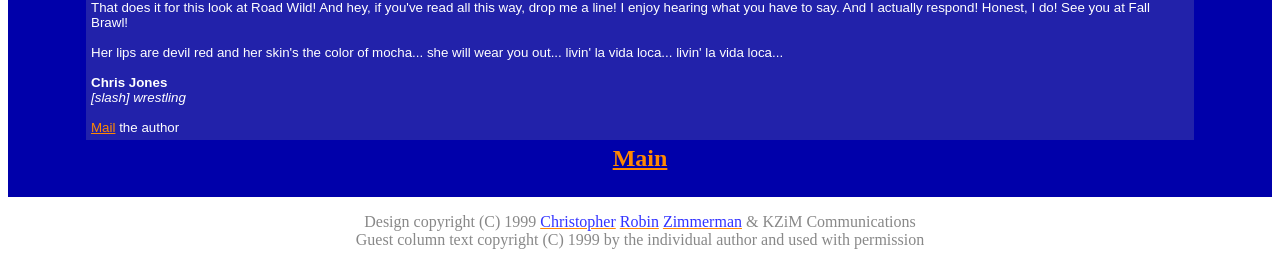What is the purpose of the links at the bottom?
Please provide a single word or phrase in response based on the screenshot.

To provide credits